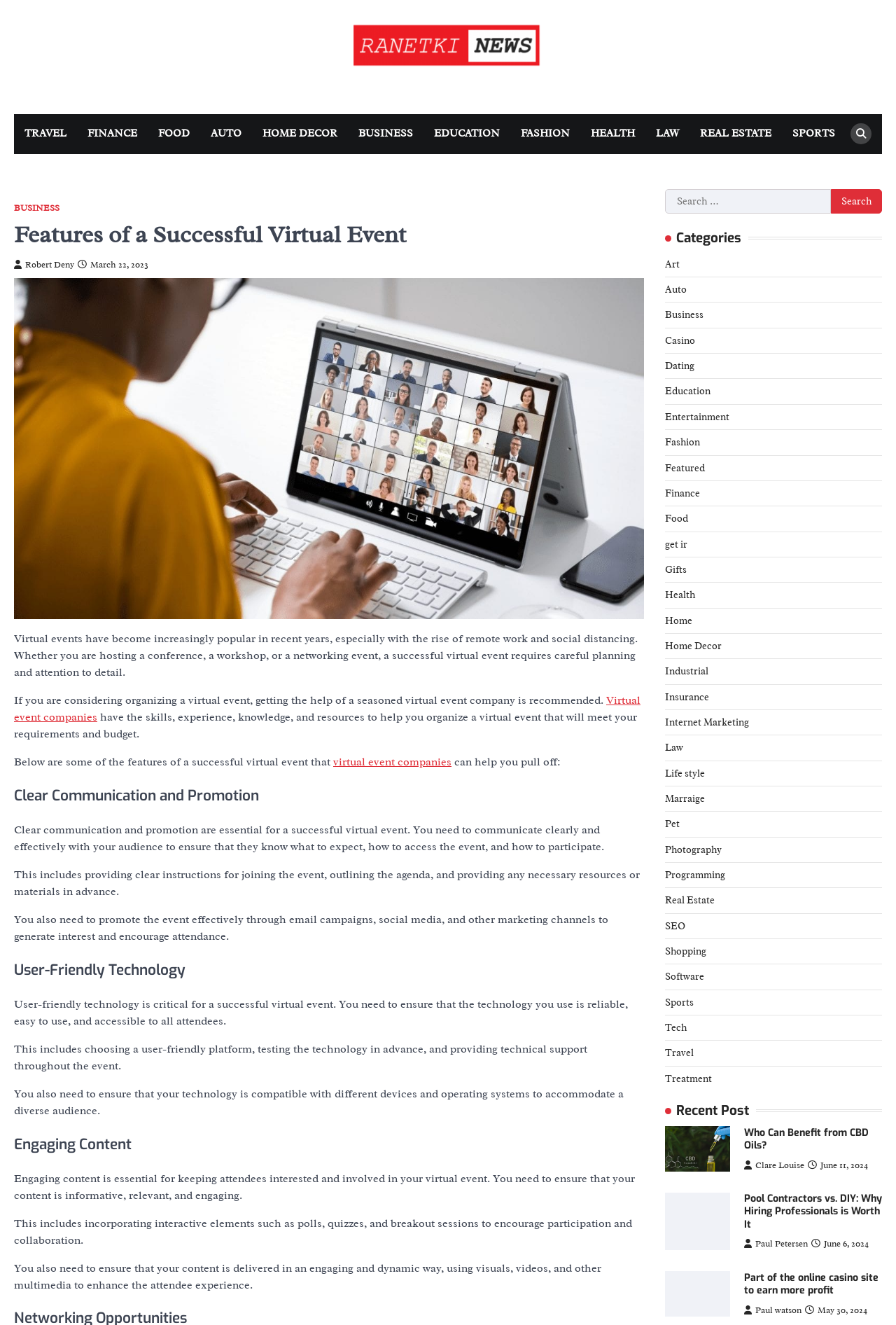Identify the bounding box coordinates of the clickable region required to complete the instruction: "Get help from a virtual event company". The coordinates should be given as four float numbers within the range of 0 and 1, i.e., [left, top, right, bottom].

[0.016, 0.523, 0.715, 0.547]